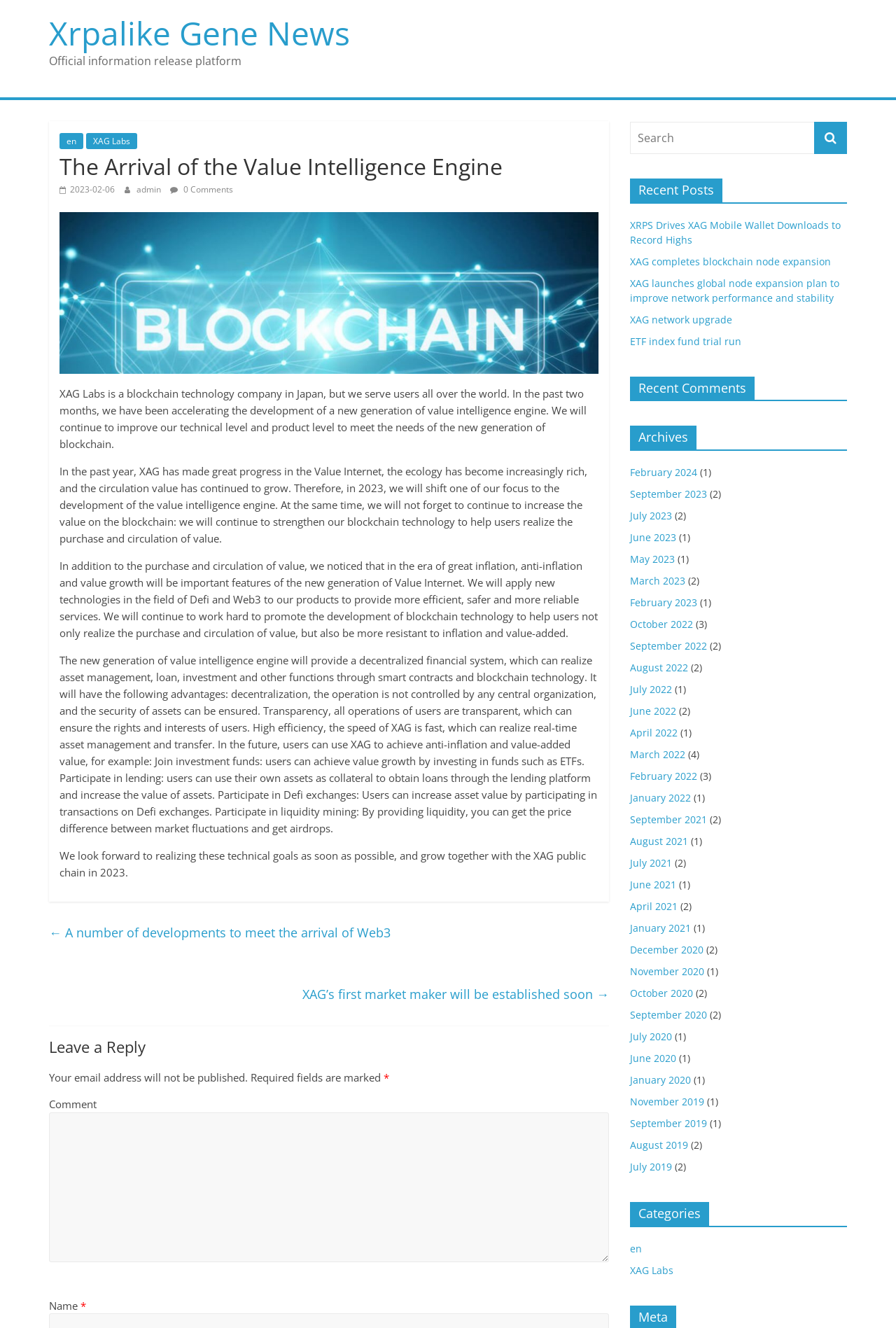Can you specify the bounding box coordinates for the region that should be clicked to fulfill this instruction: "Go to XAG Labs".

[0.096, 0.1, 0.153, 0.112]